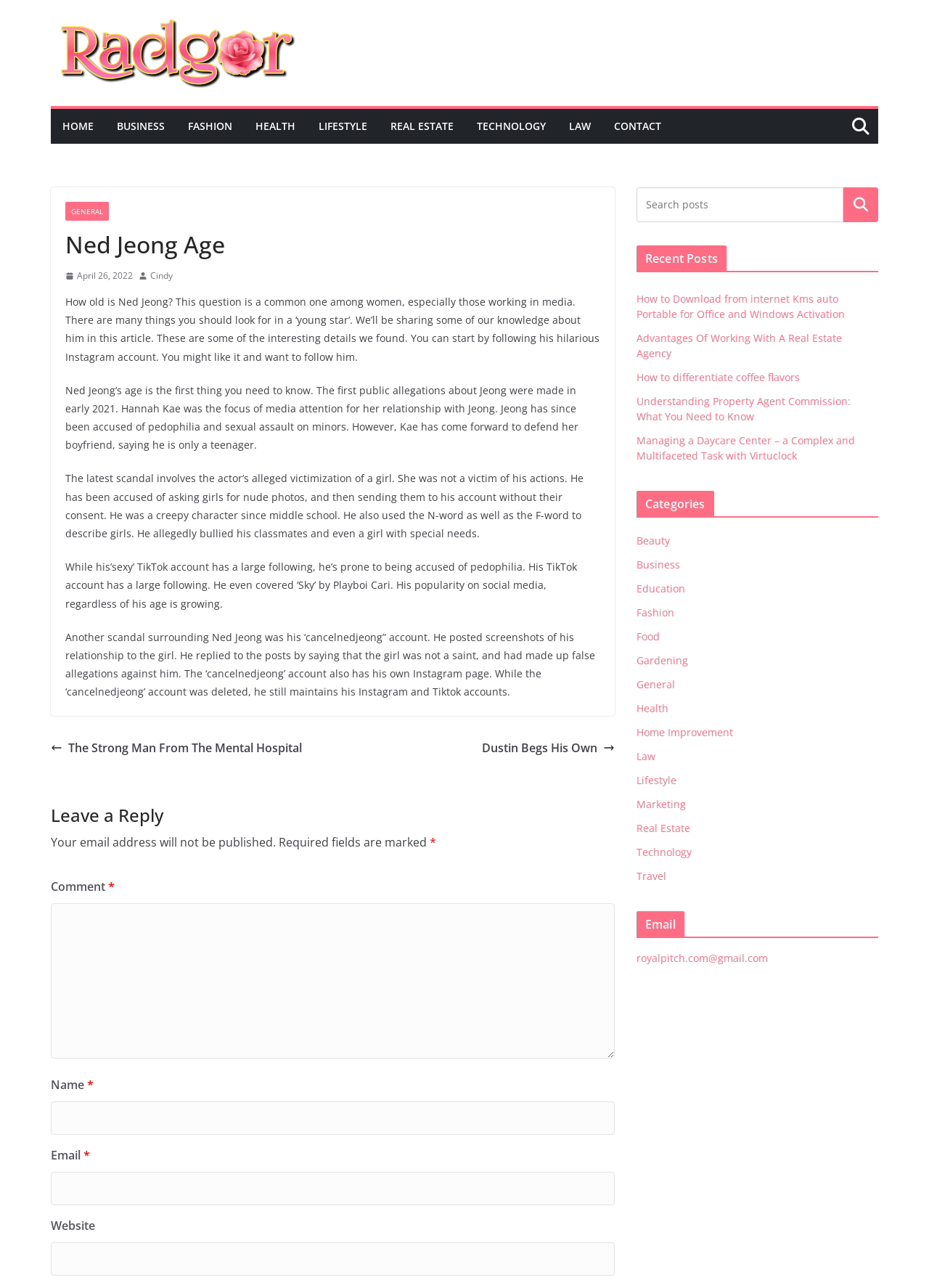Highlight the bounding box coordinates of the element you need to click to perform the following instruction: "Leave a reply."

[0.055, 0.624, 0.662, 0.641]